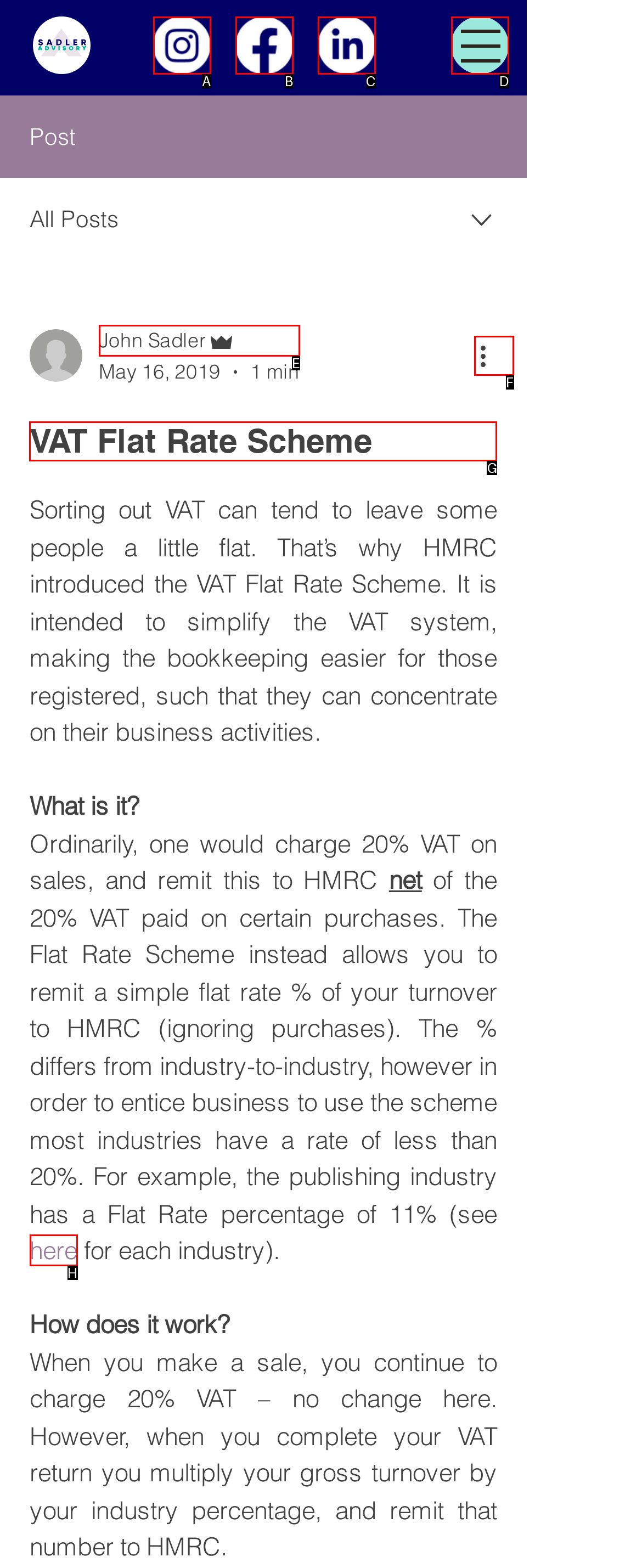From the options shown in the screenshot, tell me which lettered element I need to click to complete the task: Read about the VAT Flat Rate Scheme.

G